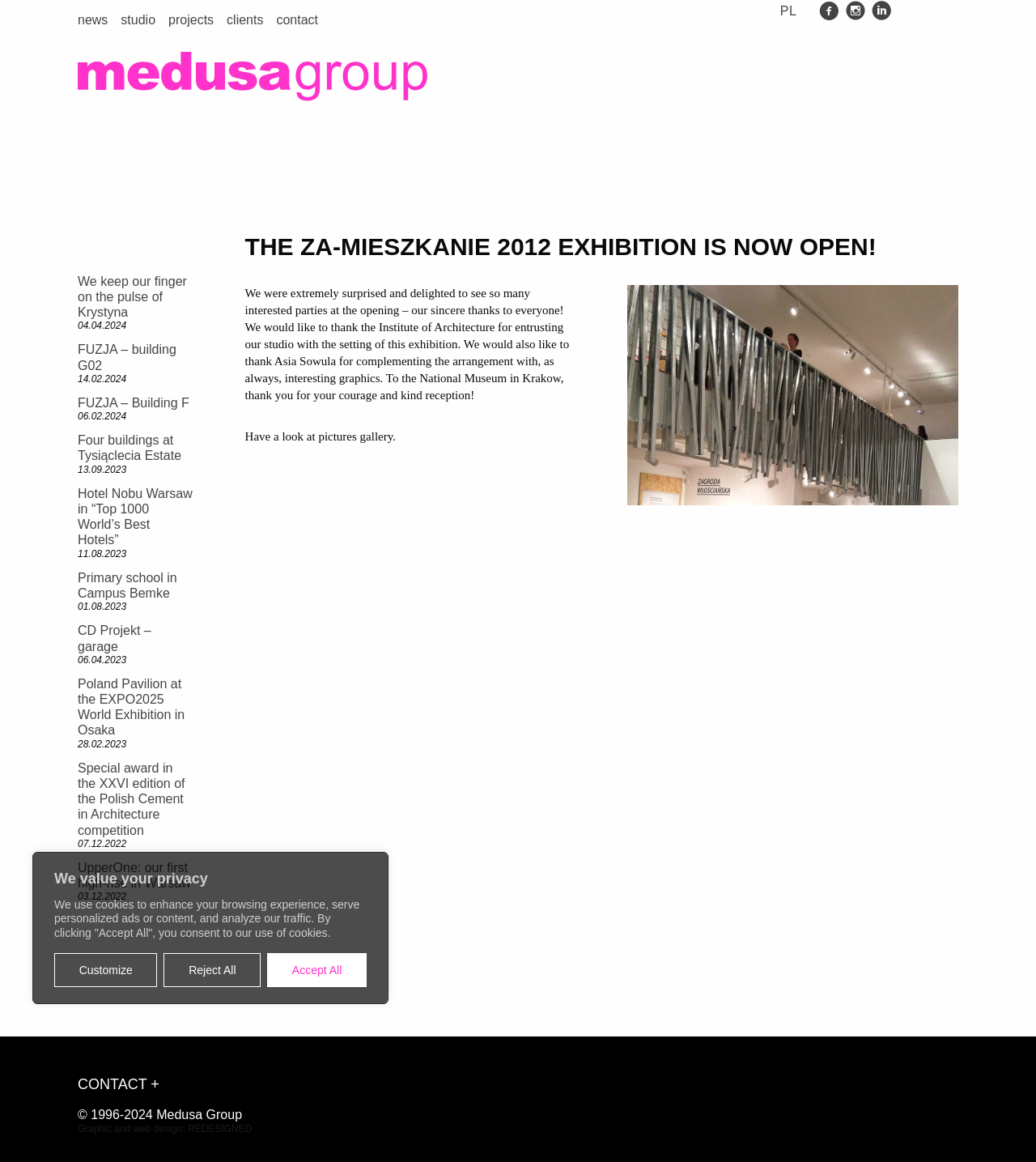Specify the bounding box coordinates (top-left x, top-left y, bottom-right x, bottom-right y) of the UI element in the screenshot that matches this description: parent_node: Medusa Group

[0.075, 0.045, 0.561, 0.09]